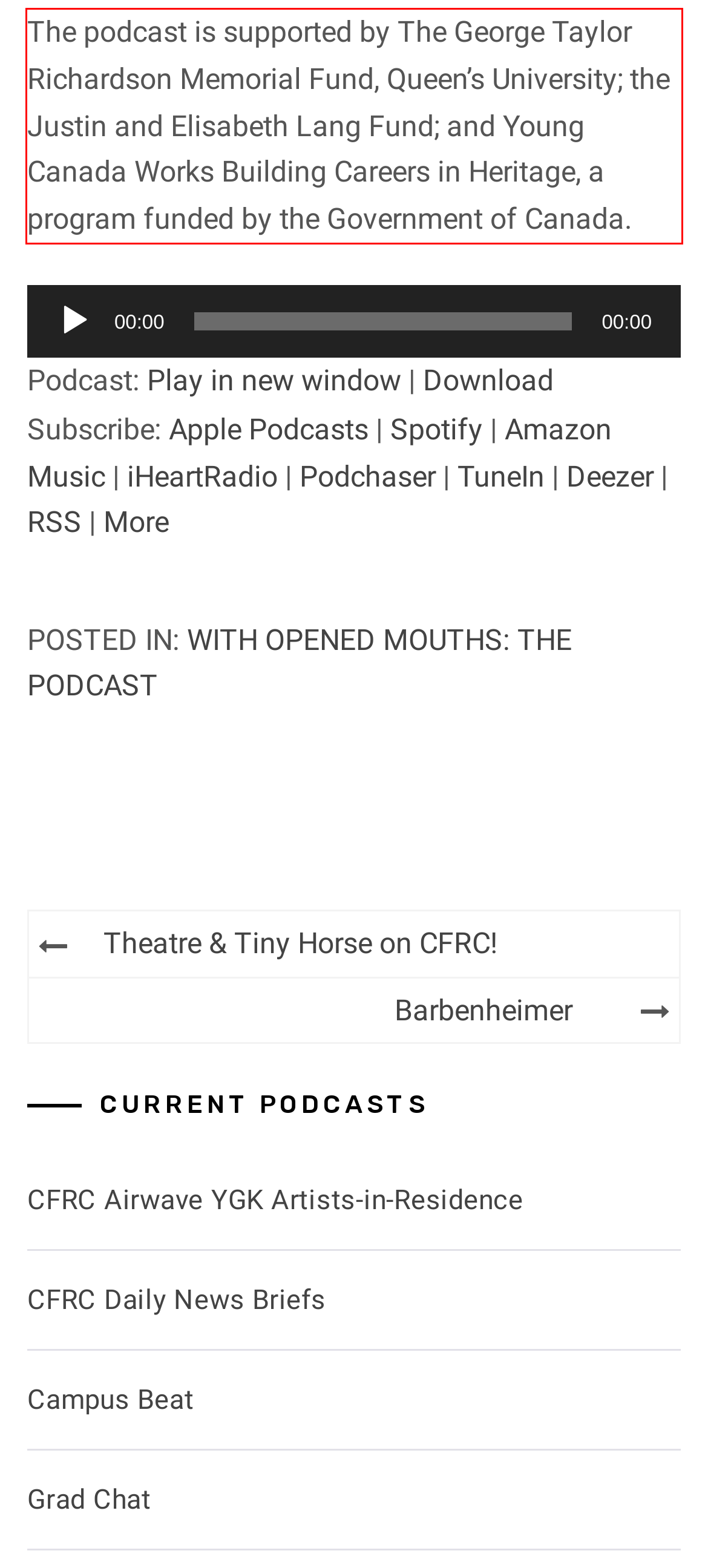Observe the screenshot of the webpage that includes a red rectangle bounding box. Conduct OCR on the content inside this red bounding box and generate the text.

The podcast is supported by The George Taylor Richardson Memorial Fund, Queen’s University; the Justin and Elisabeth Lang Fund; and Young Canada Works Building Careers in Heritage, a program funded by the Government of Canada.